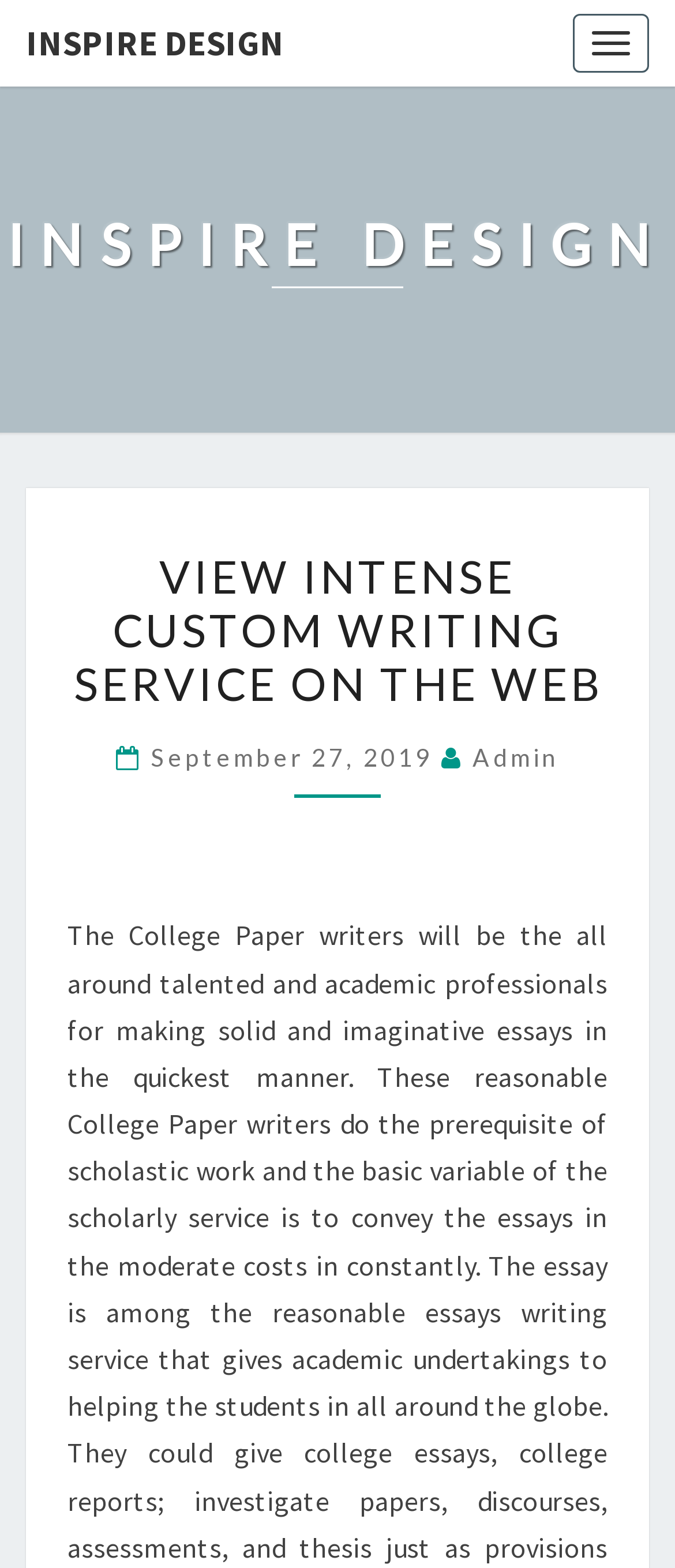What is the date of the post?
Based on the screenshot, provide your answer in one word or phrase.

September 27, 2019